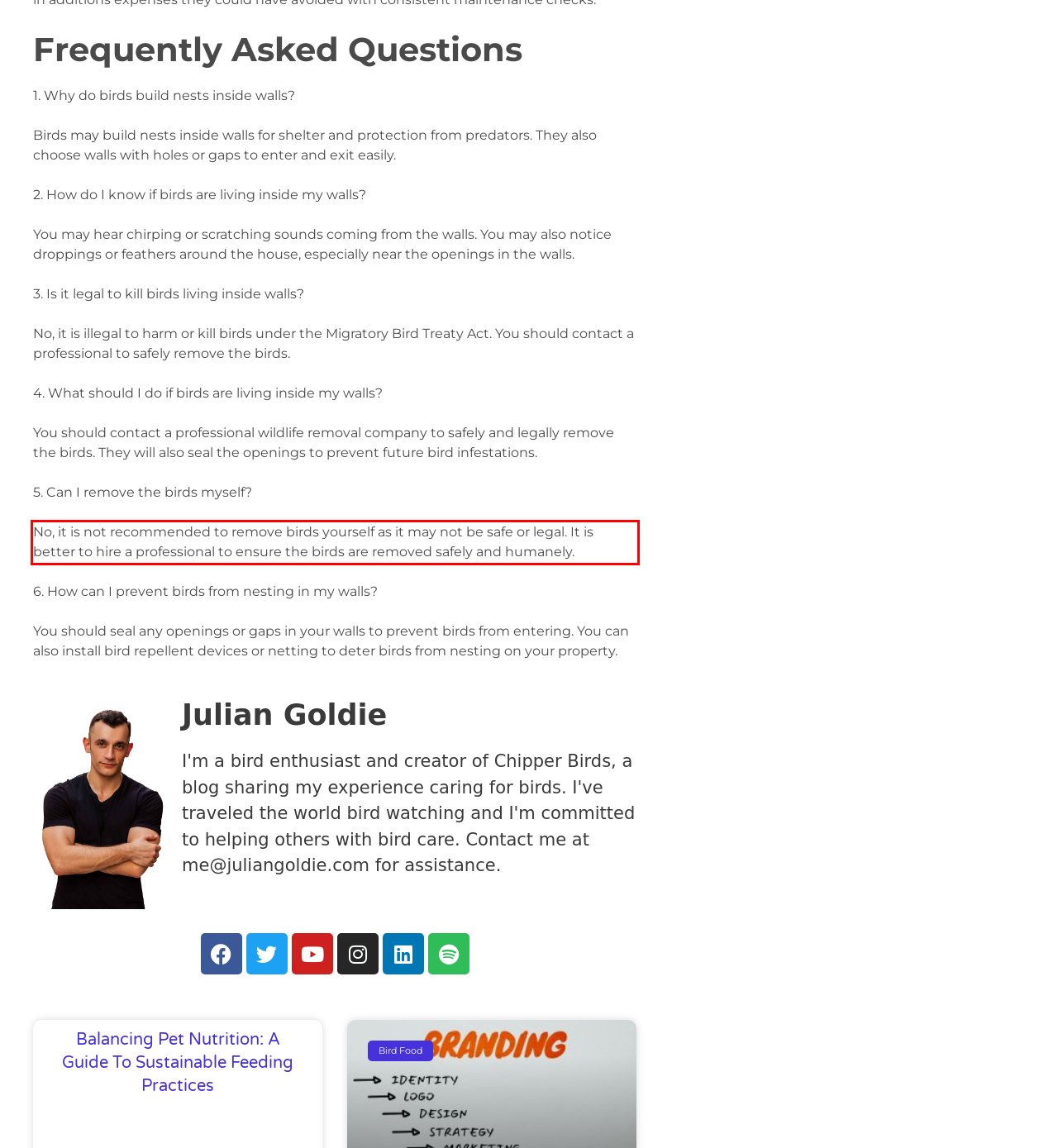Please perform OCR on the UI element surrounded by the red bounding box in the given webpage screenshot and extract its text content.

No, it is not recommended to remove birds yourself as it may not be safe or legal. It is better to hire a professional to ensure the birds are removed safely and humanely.